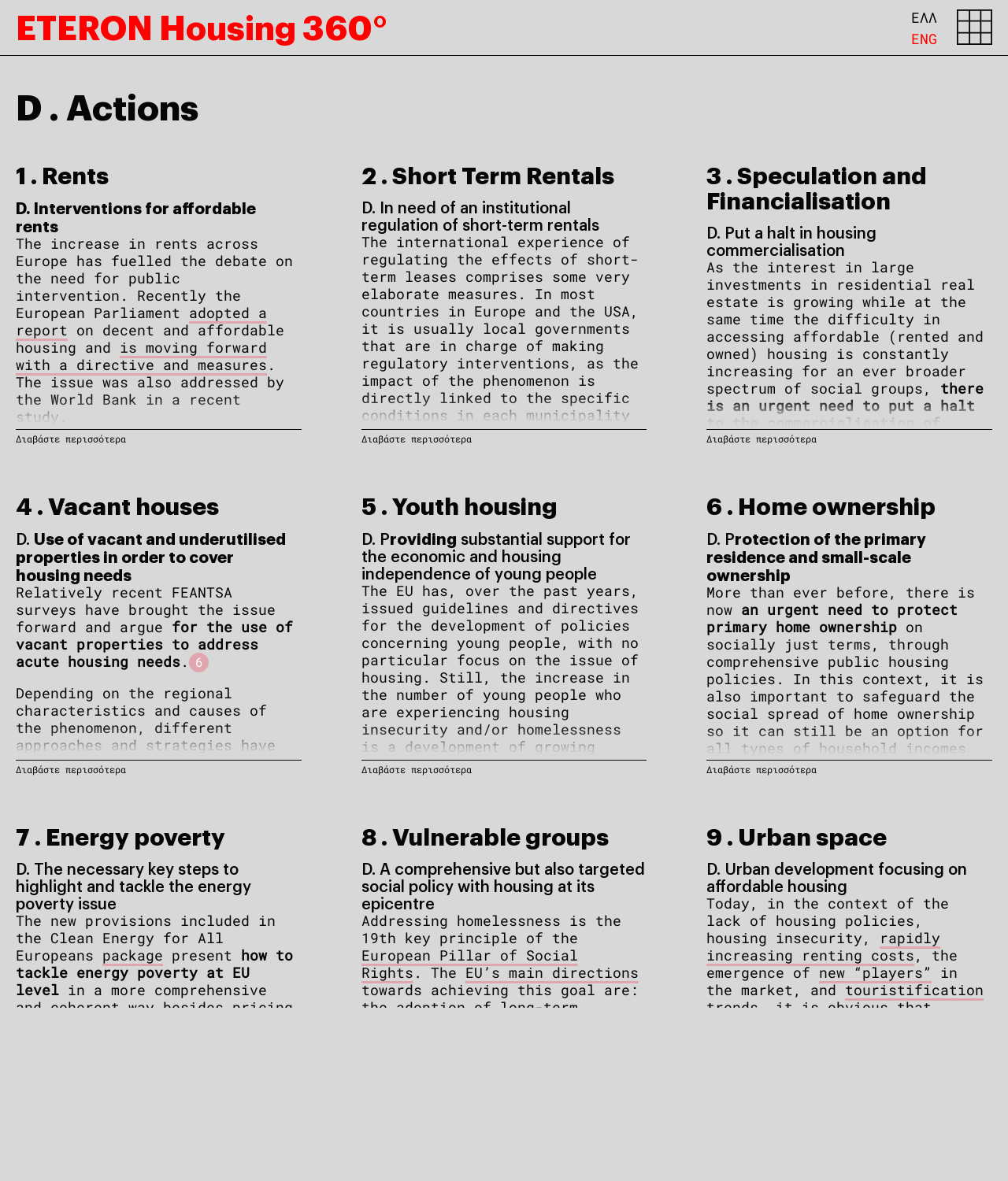Determine the bounding box for the HTML element described here: "package". The coordinates should be given as [left, top, right, bottom] with each number being a float between 0 and 1.

[0.102, 0.801, 0.162, 0.817]